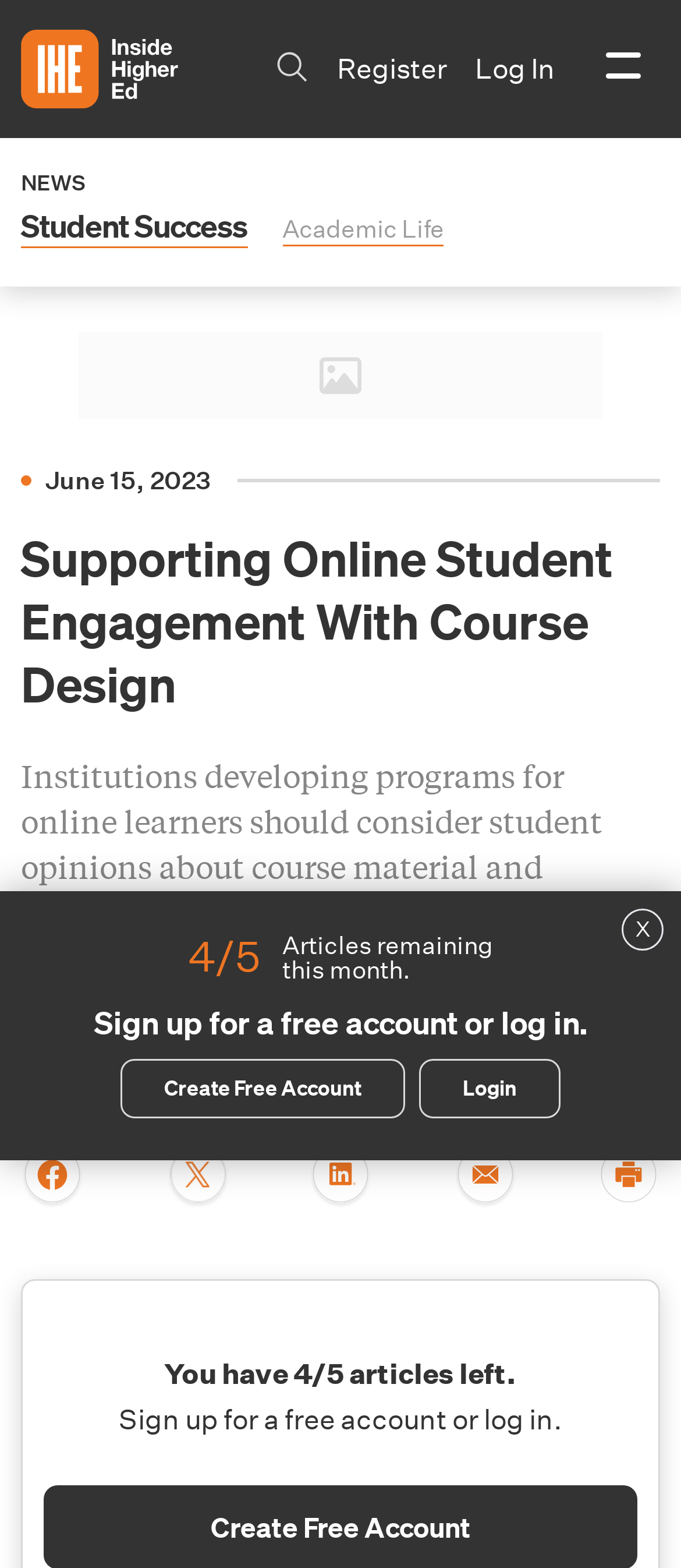How many sharing options are available?
Use the information from the image to give a detailed answer to the question.

I found the answer by looking at the sharing options located at the bottom of the article. There are four options: 'share to facebook', 'share to X / twitter', 'share to Linkedin', and 'share by email'.